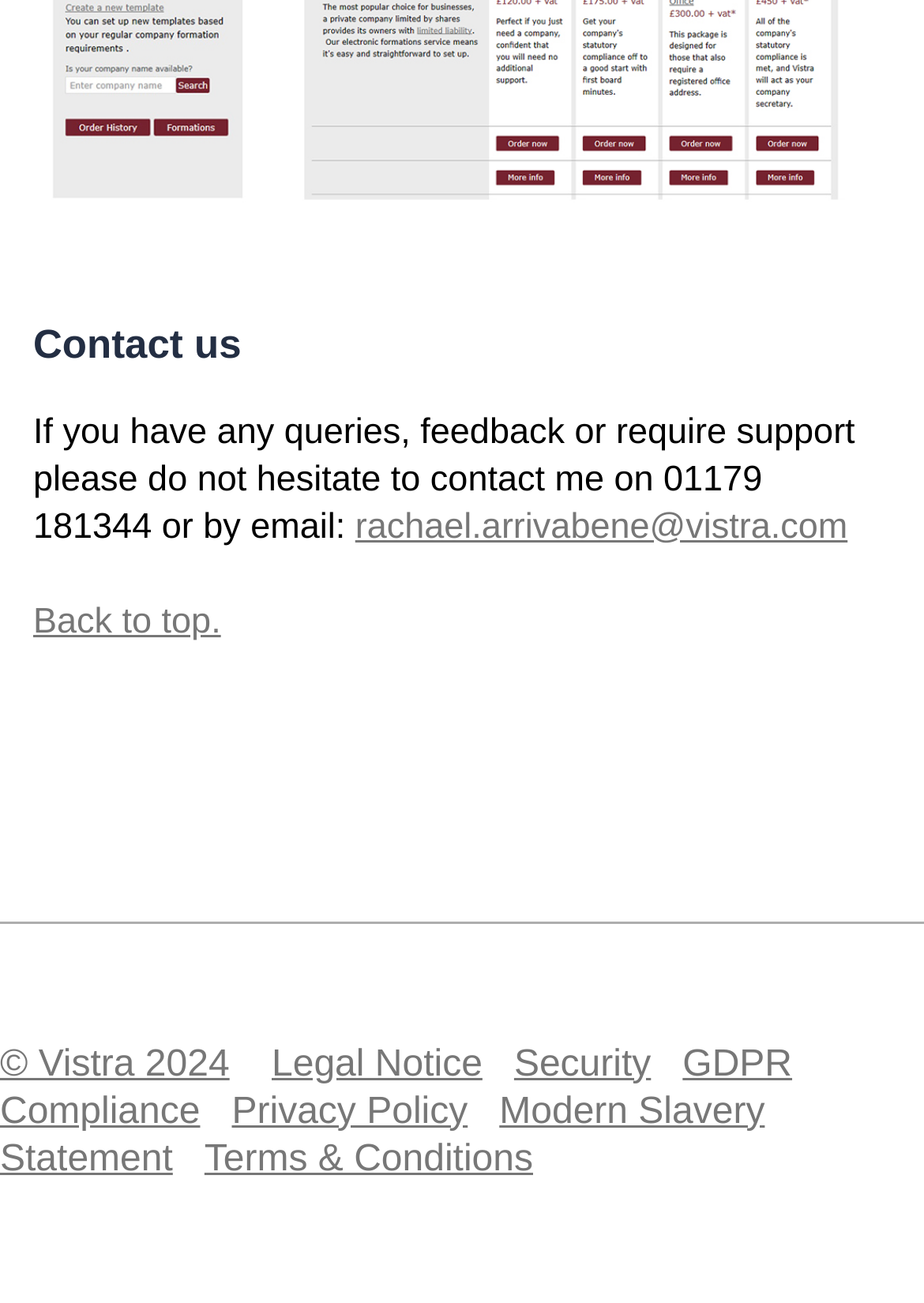Please identify the bounding box coordinates of the clickable region that I should interact with to perform the following instruction: "Contact us". The coordinates should be expressed as four float numbers between 0 and 1, i.e., [left, top, right, bottom].

[0.036, 0.241, 0.936, 0.286]